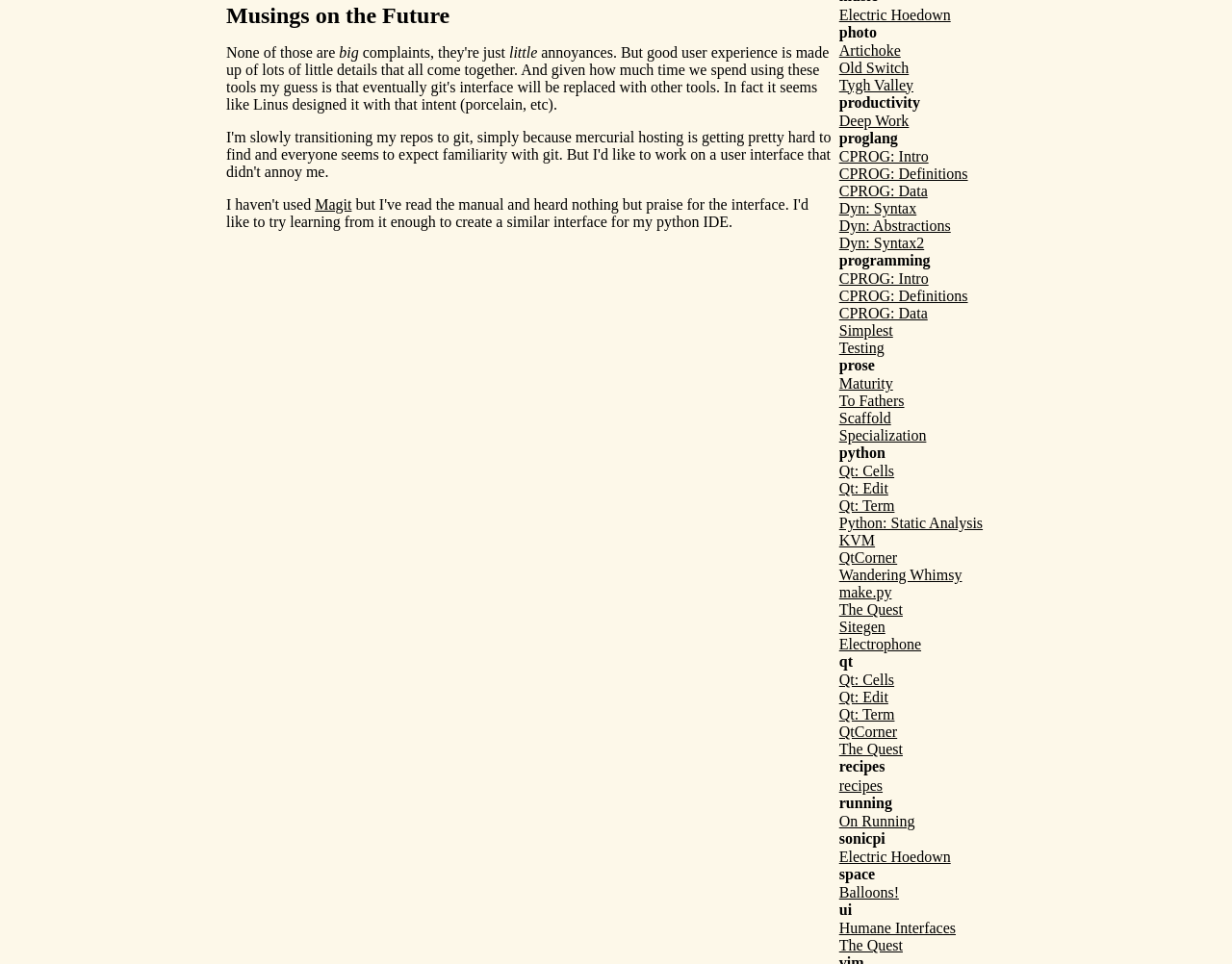Determine the bounding box coordinates of the clickable element to achieve the following action: 'visit the Electric Hoedown page'. Provide the coordinates as four float values between 0 and 1, formatted as [left, top, right, bottom].

[0.681, 0.006, 0.772, 0.023]